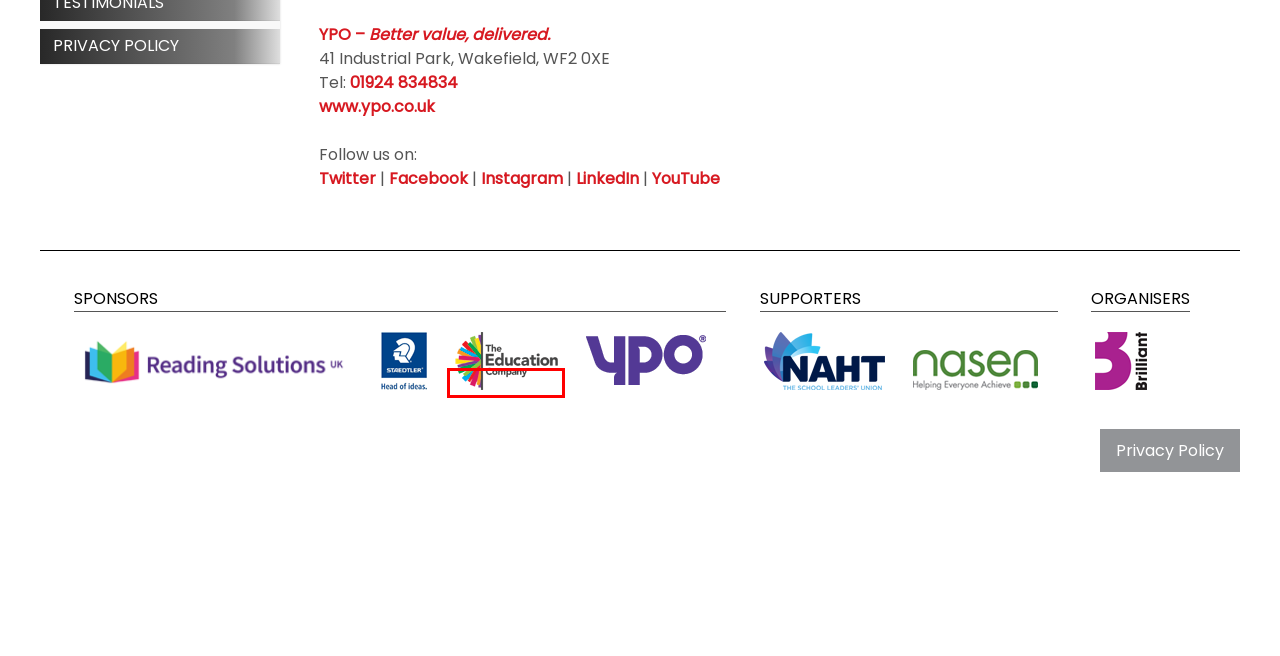With the provided webpage screenshot containing a red bounding box around a UI element, determine which description best matches the new webpage that appears after clicking the selected element. The choices are:
A. Education Resources Awards 2025  » Privacy Policy
B. Home | The Education Company
C. Education Resources Awards 2025  » Award Categories
D. Education Resources Awards 2025  » The Education Company
E. Education Resources Awards 2025  » Our Supporters
F. Education Resources Awards 2025  » Testimonials
G. Education Resources Awards 2025  » About Brilliant Marketing
H. Education Resources Awards 2025  » Reading Solutions UK

B